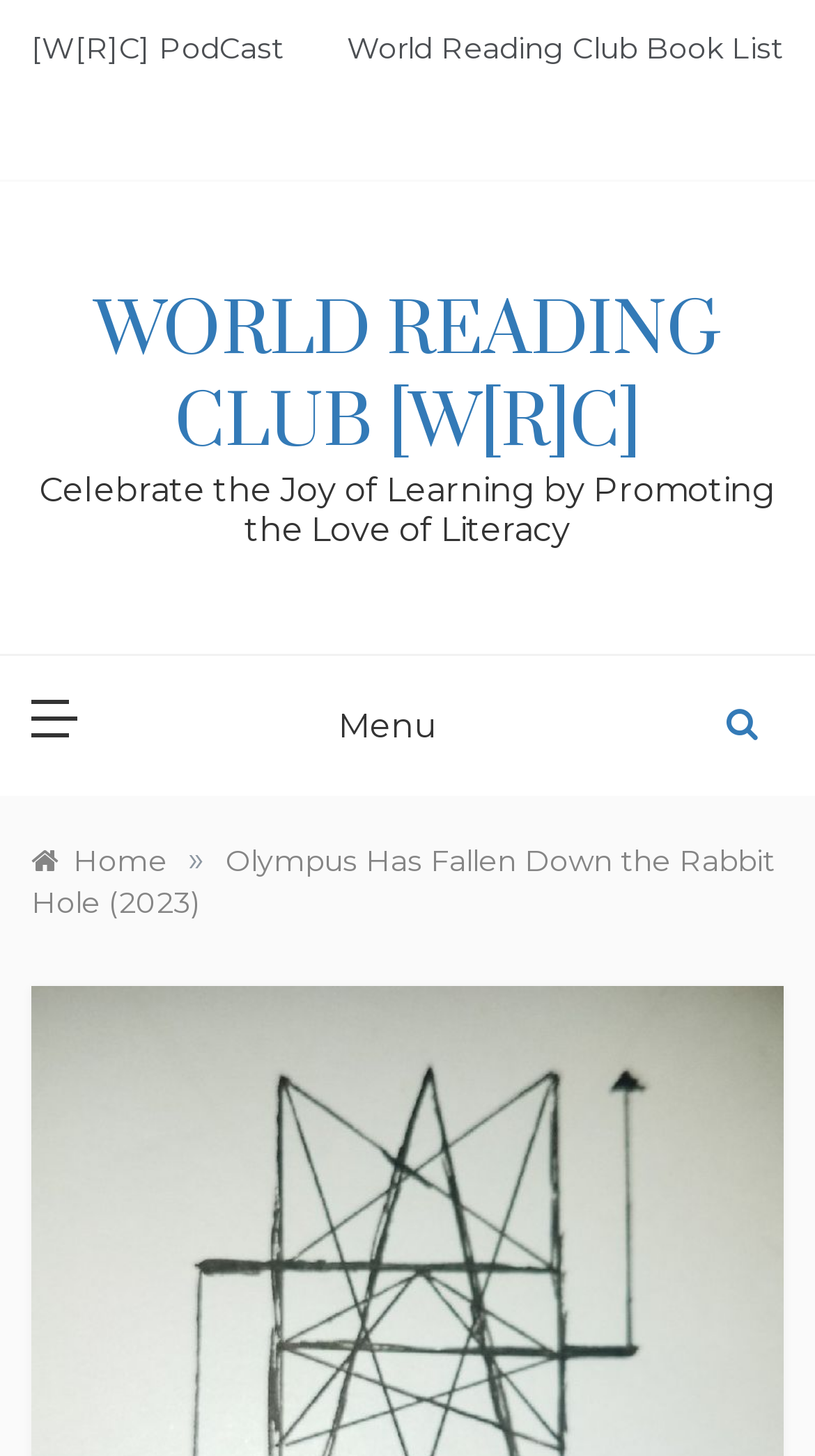Give the bounding box coordinates for this UI element: "Home". The coordinates should be four float numbers between 0 and 1, arranged as [left, top, right, bottom].

[0.038, 0.578, 0.205, 0.604]